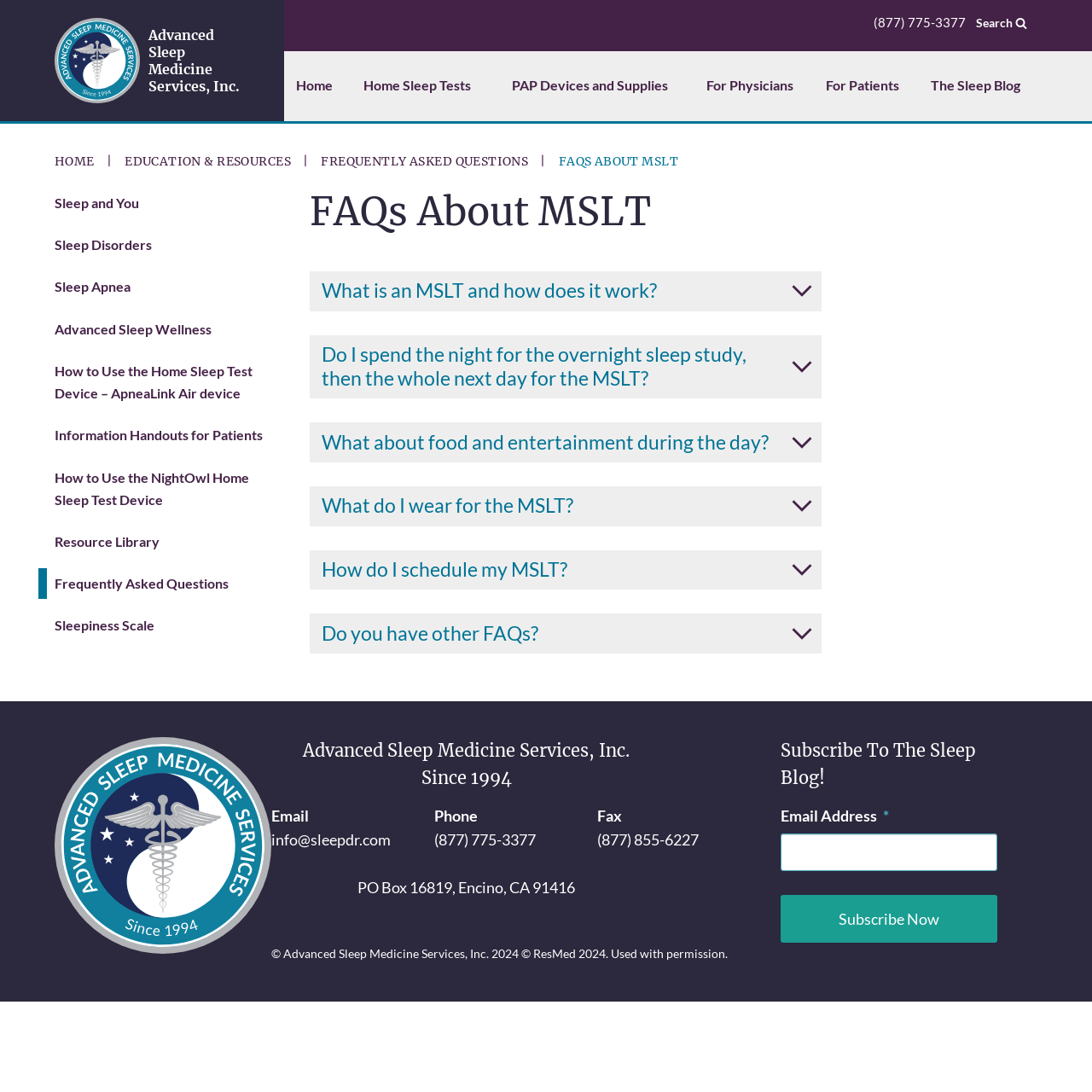How many links are in the main navigation menu?
Based on the content of the image, thoroughly explain and answer the question.

The main navigation menu is located at the top of the webpage and contains links to 'Home', 'Home Sleep Tests', 'PAP Devices and Supplies', 'For Physicians', 'For Patients', and 'The Sleep Blog'. Counting these links, there are 6 in total.